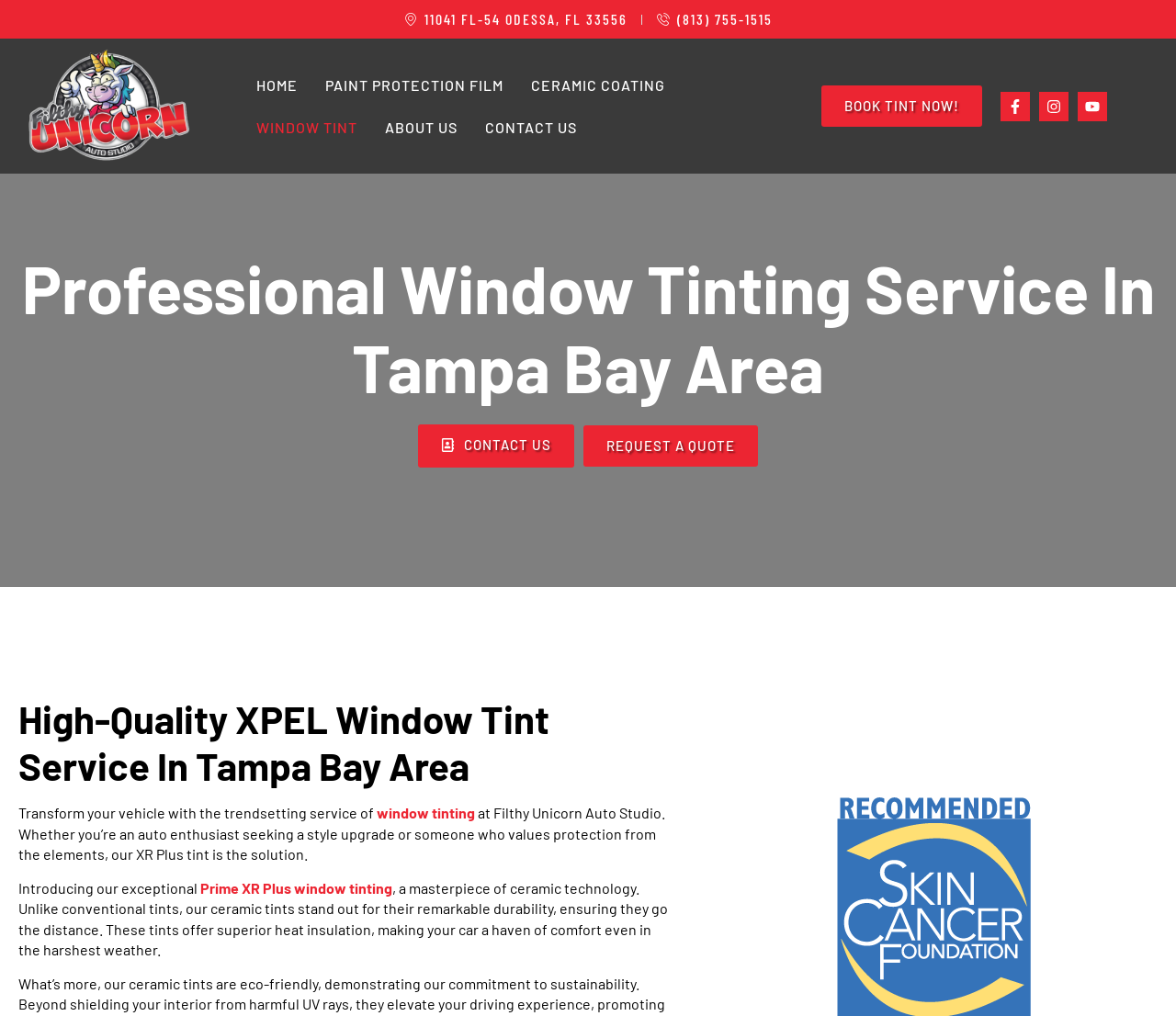Identify the bounding box coordinates of the clickable region required to complete the instruction: "Click the 'BOOK TINT NOW!' button". The coordinates should be given as four float numbers within the range of 0 and 1, i.e., [left, top, right, bottom].

[0.698, 0.084, 0.835, 0.125]